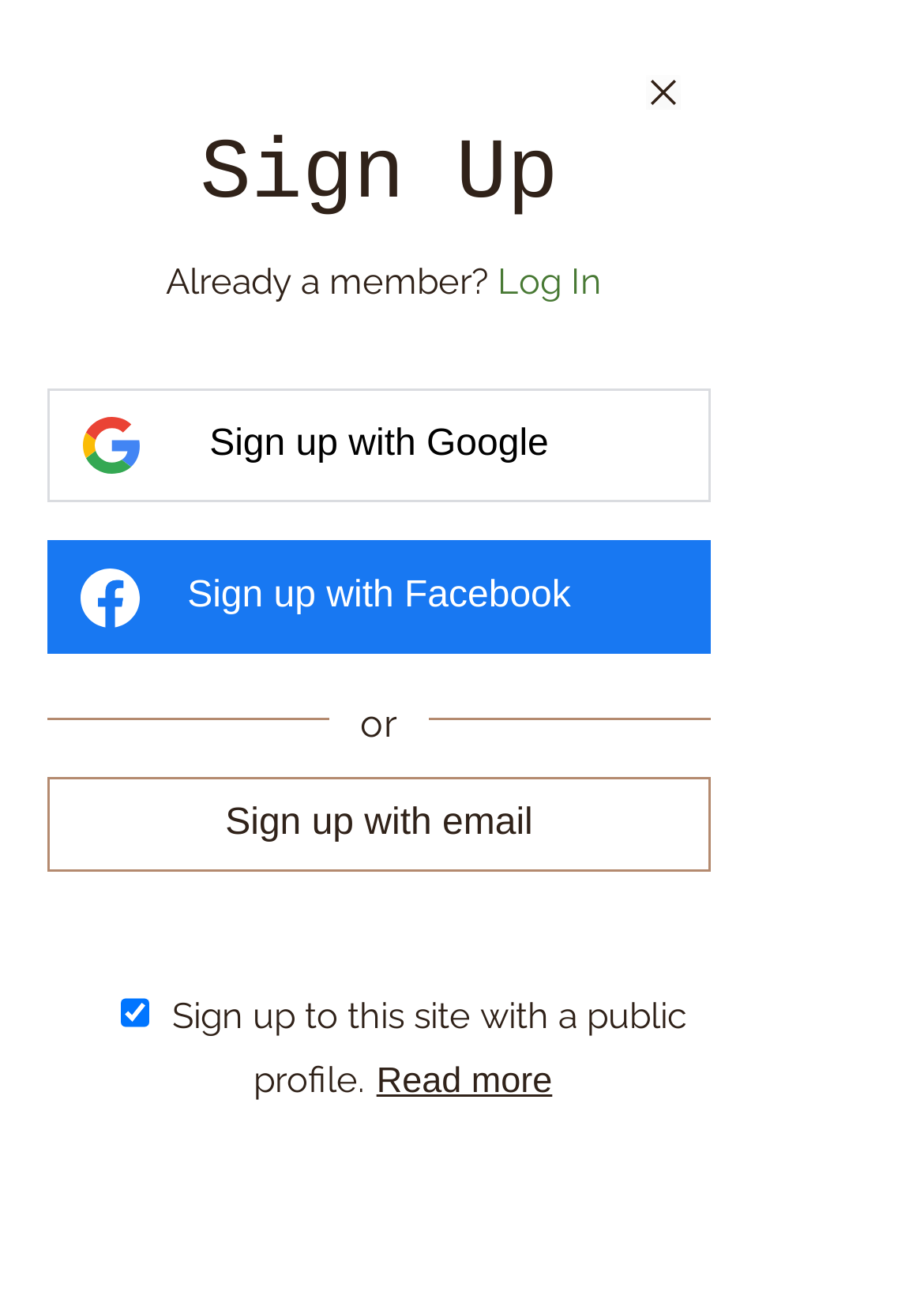What is the alternative to signing up?
Use the image to answer the question with a single word or phrase.

Log In